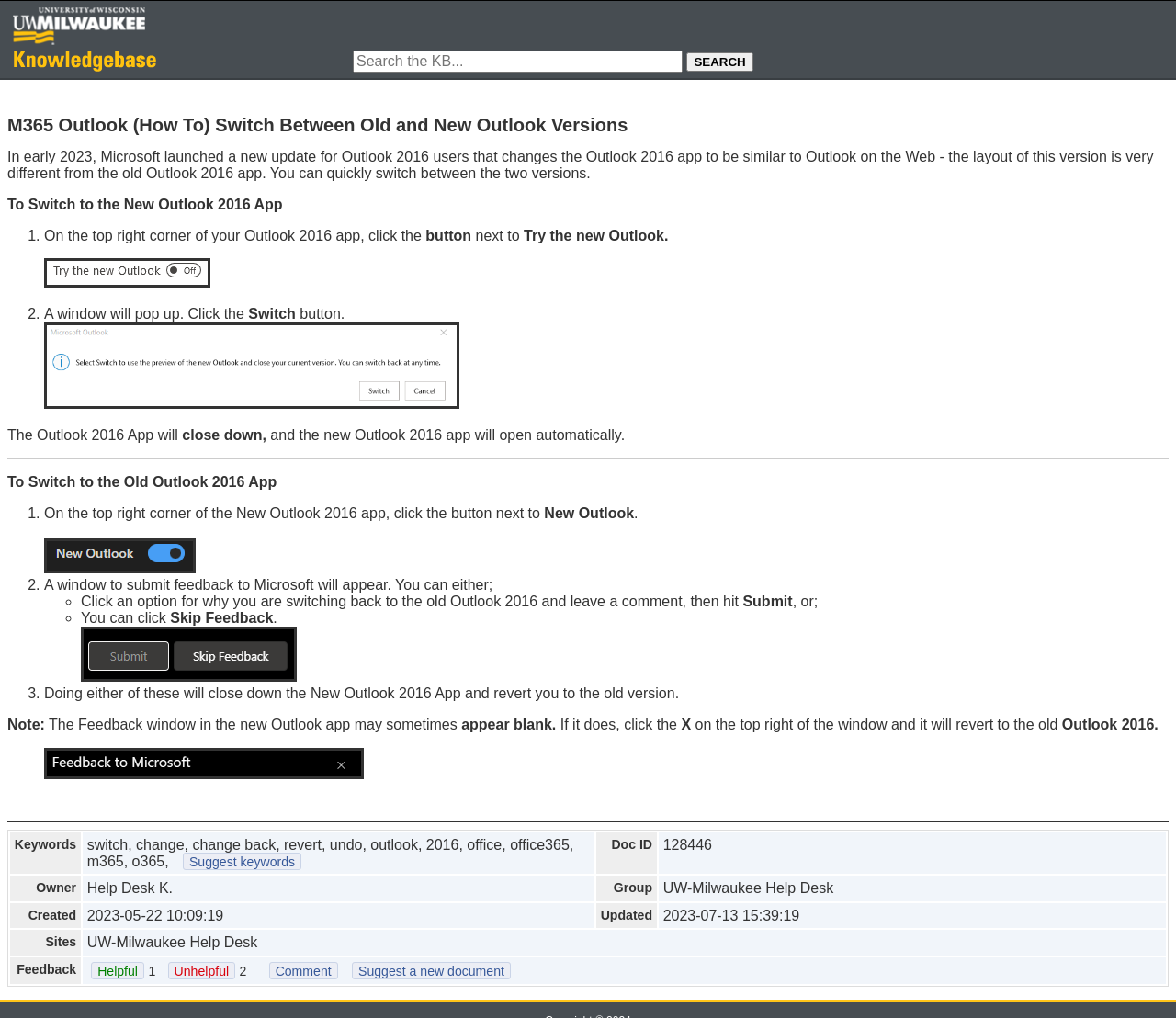Please determine the primary heading and provide its text.

M365 Outlook (How To) Switch Between Old and New Outlook Versions